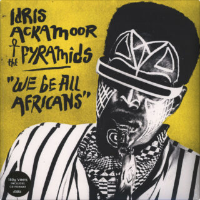Break down the image into a detailed narrative.

The image showcases the album cover for "We Be All Africans" by Idris Ackamoor & The Pyramids. The artwork features a striking black-and-white illustration of a musician adorned in traditional attire, characterized by bold geometric patterns on their face and a distinctive headpiece. Set against a vibrant yellow background, the design is both eye-catching and evocative of African cultural motifs. The album title is prominently displayed in stylized text, emphasizing a unity theme. This album connects deeply with themes of identity and heritage, reflective of the artist's influential work in blending jazz and African musical traditions.